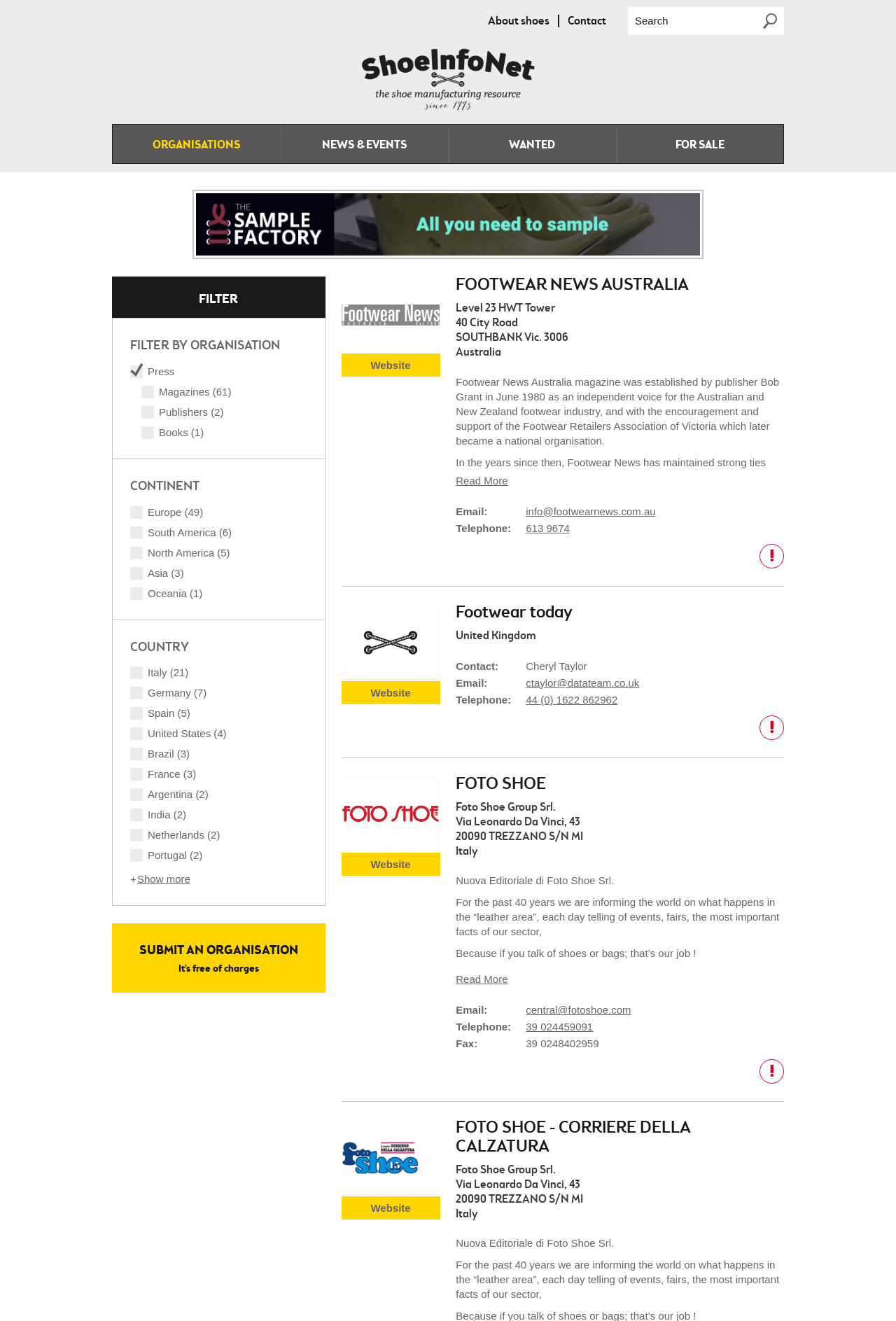Extract the bounding box for the UI element that matches this description: "44 (0) 1622 862962".

[0.587, 0.525, 0.689, 0.534]